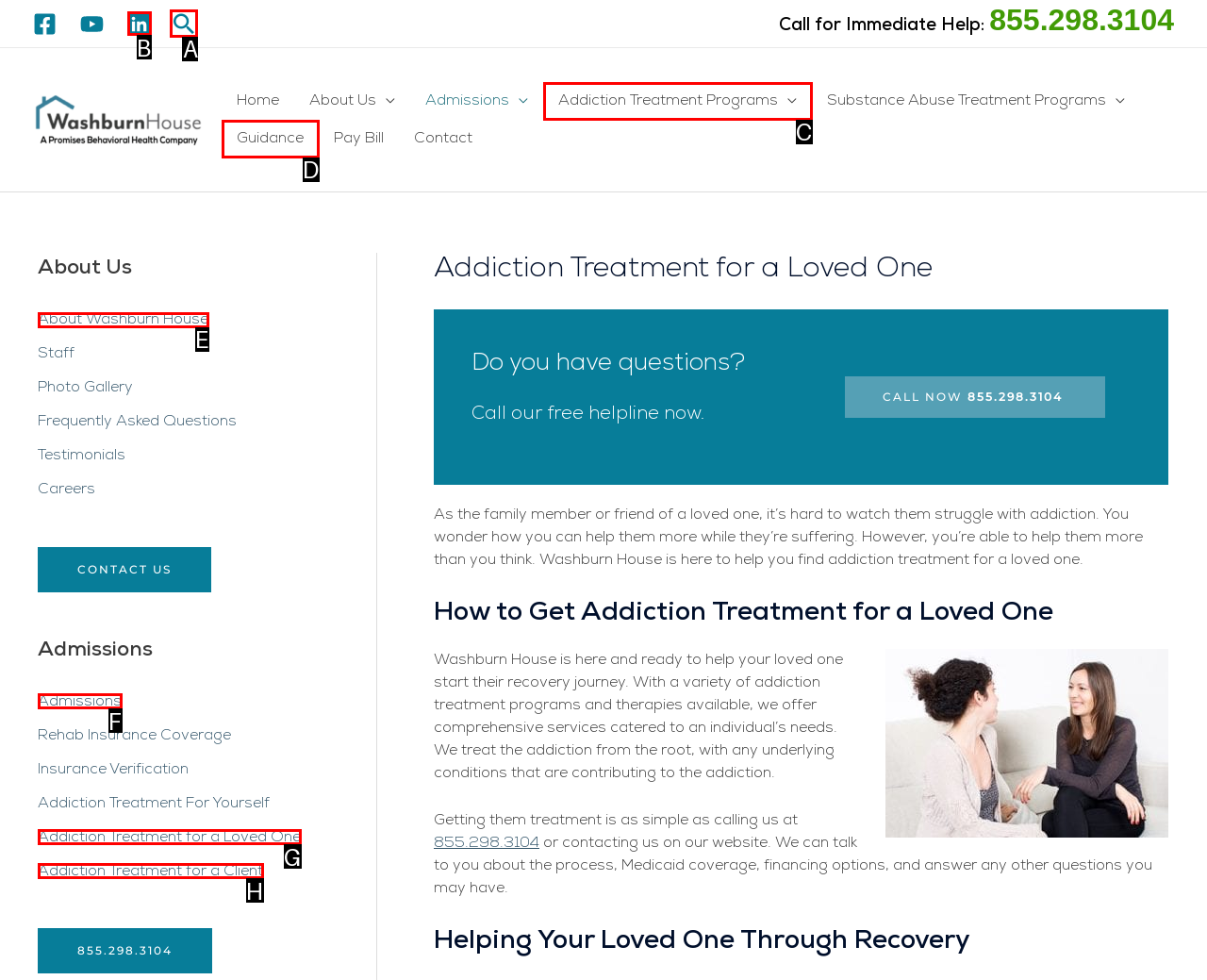Indicate the UI element to click to perform the task: Search for something. Reply with the letter corresponding to the chosen element.

A